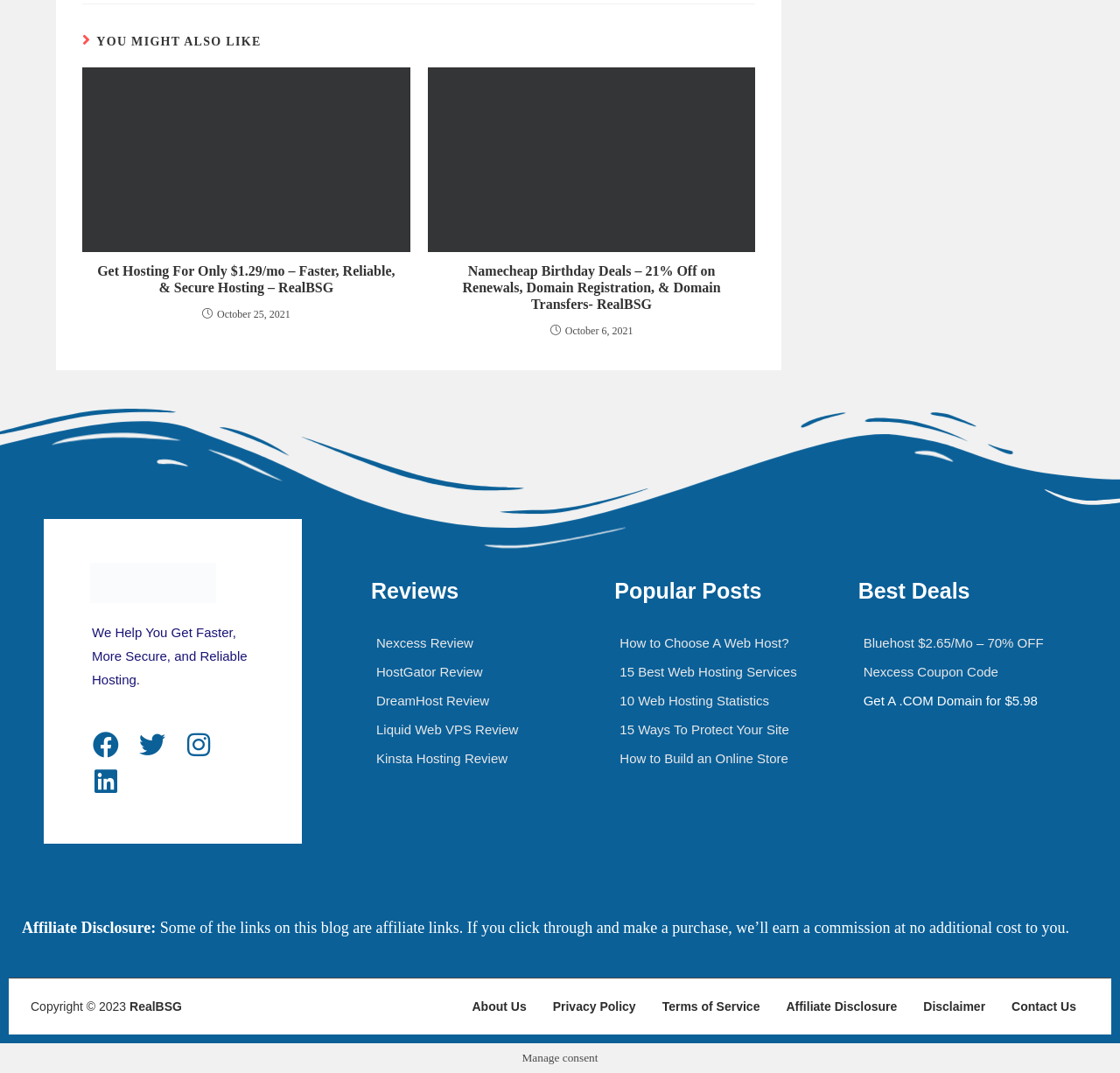What is the name of the website?
Please use the image to deliver a detailed and complete answer.

The website's logo and copyright information indicate that the name of the website is RealBSG.